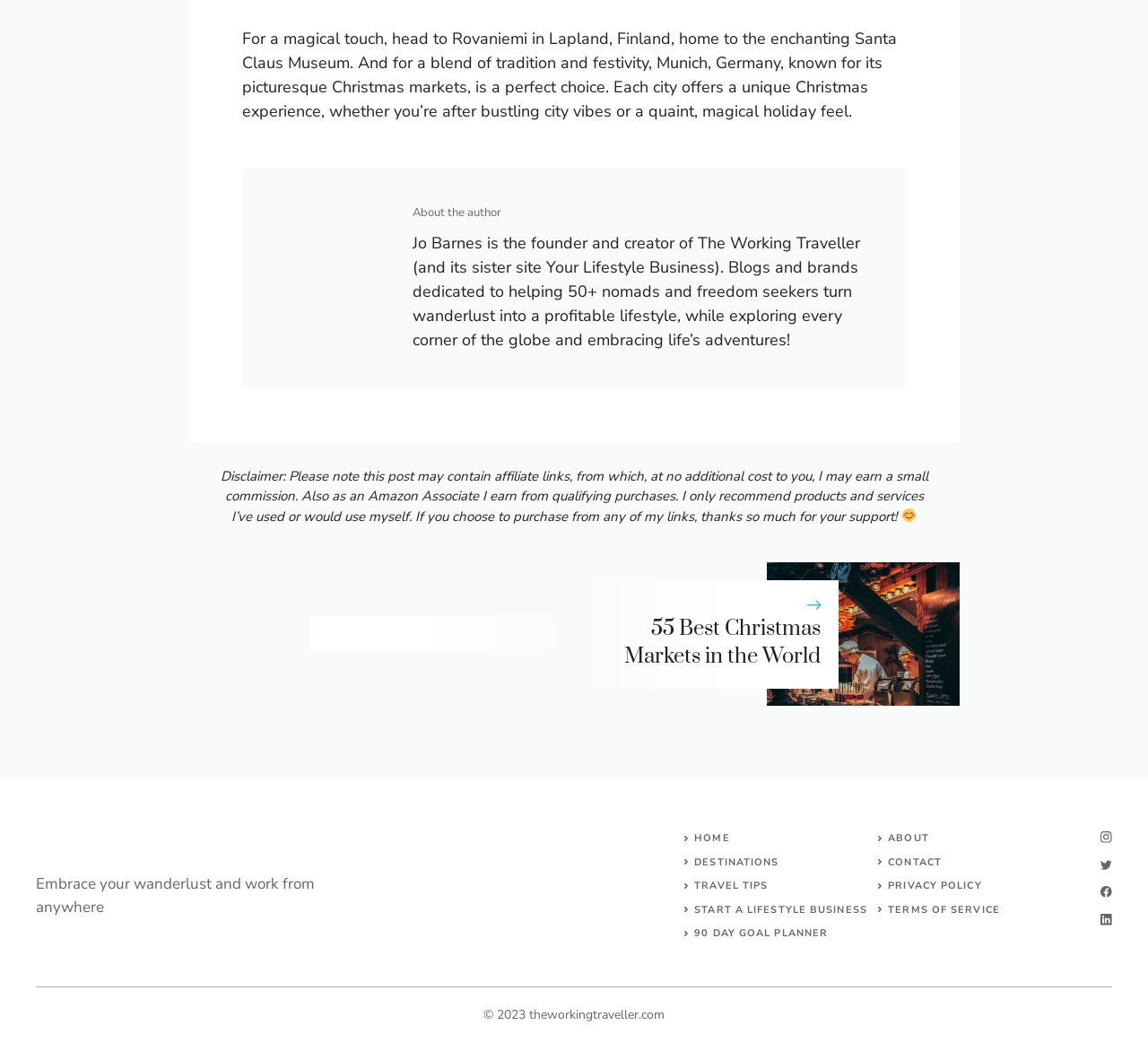Identify the bounding box coordinates for the UI element described as: "Terms of Service".

[0.774, 0.852, 0.871, 0.864]